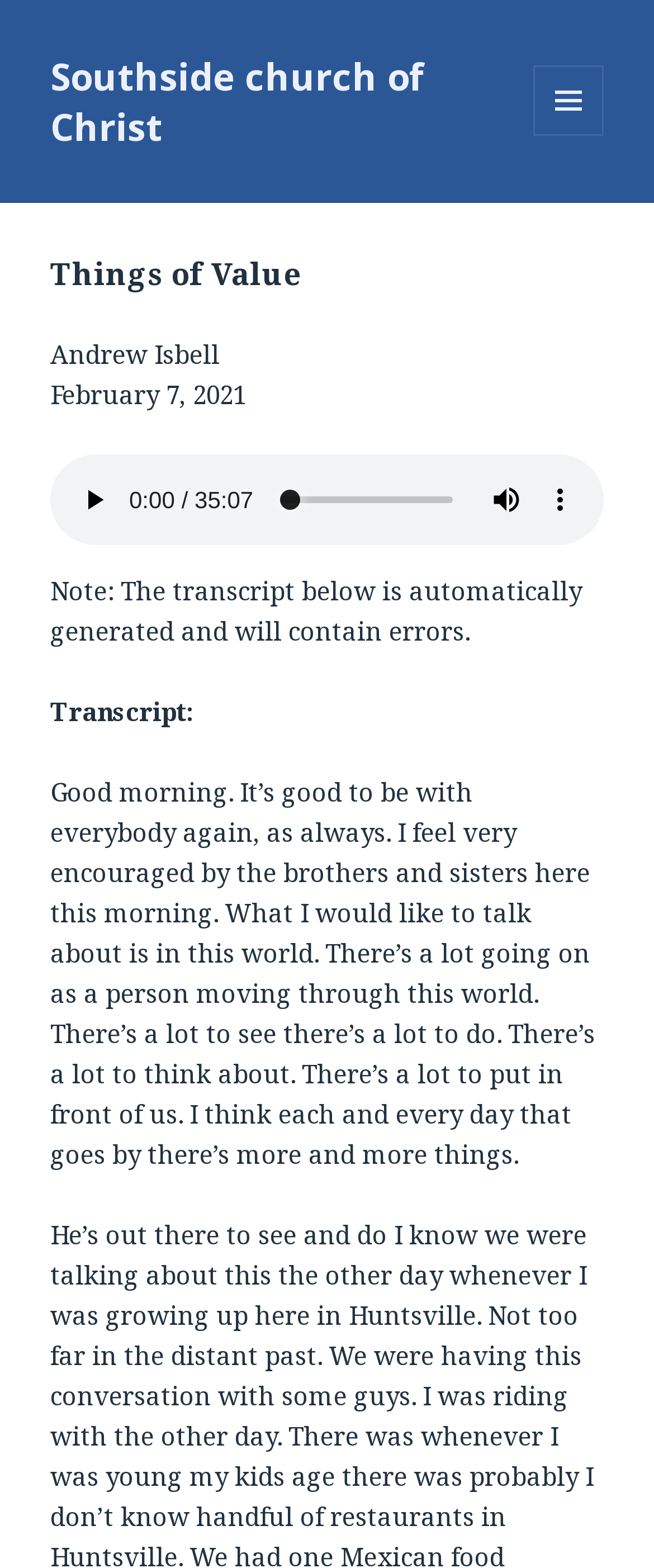Using the element description: "Menu and widgets", determine the bounding box coordinates. The coordinates should be in the format [left, top, right, bottom], with values between 0 and 1.

[0.815, 0.042, 0.923, 0.087]